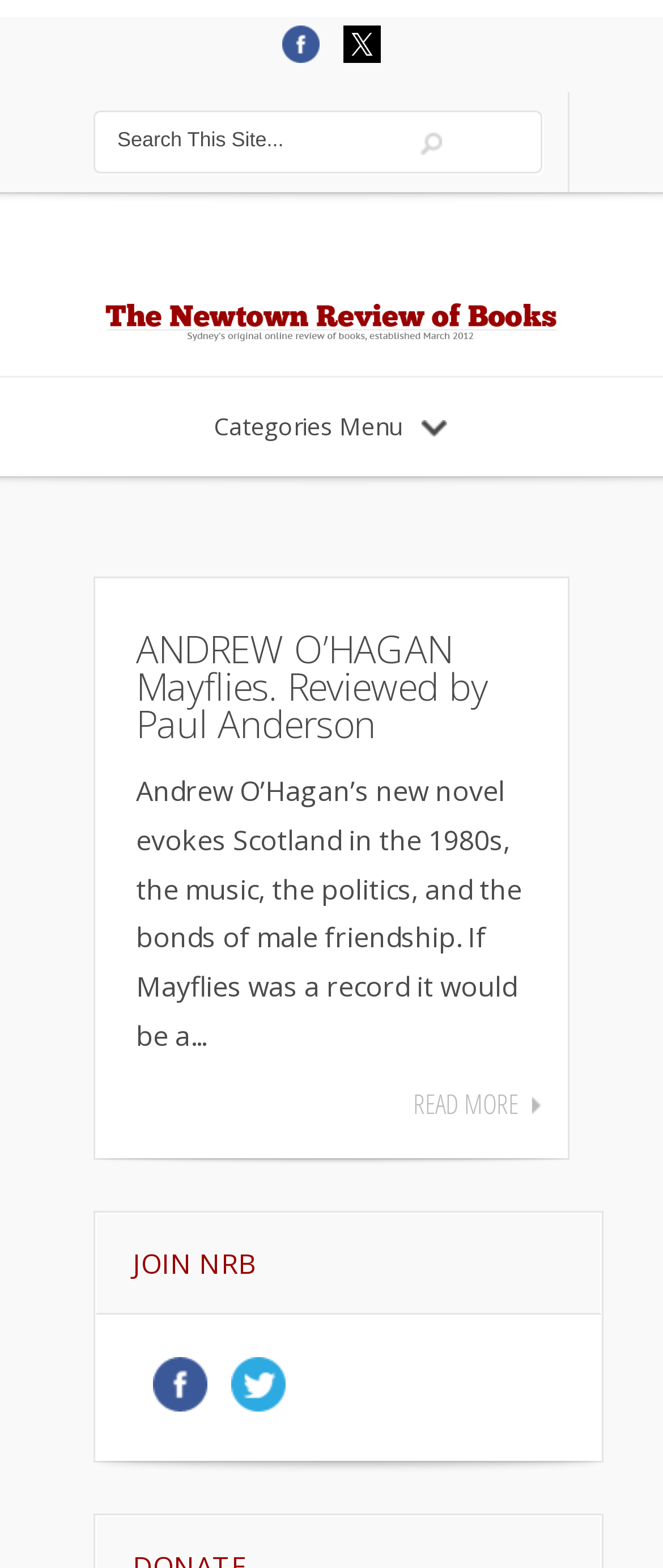Identify the bounding box coordinates for the UI element described as follows: title="Like NRB on Facebook". Use the format (top-left x, top-left y, bottom-right x, bottom-right y) and ensure all values are floating point numbers between 0 and 1.

[0.413, 0.027, 0.505, 0.051]